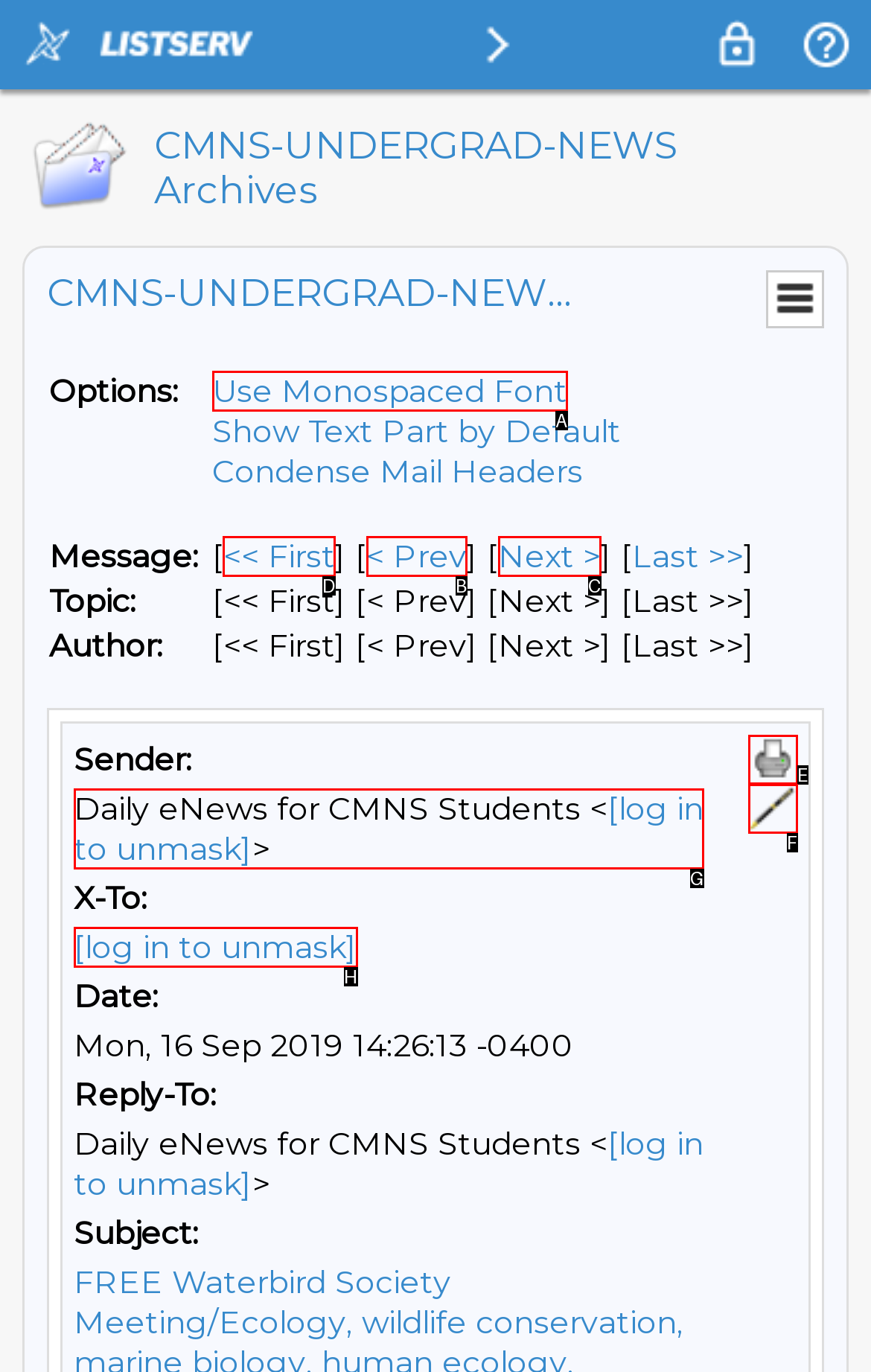Identify the HTML element I need to click to complete this task: Go to the 'First Message' Provide the option's letter from the available choices.

D